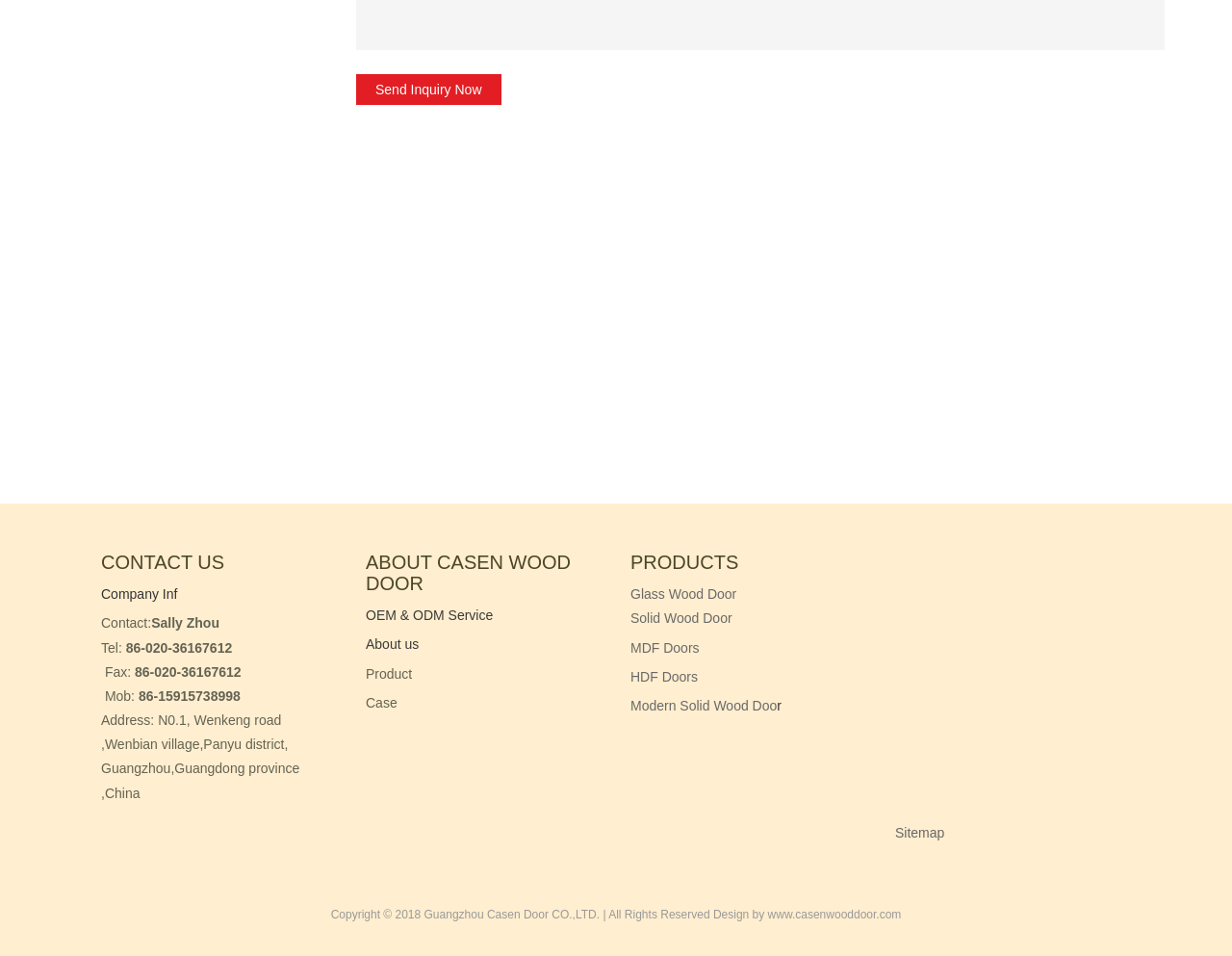Answer the question using only one word or a concise phrase: What is the company's contact person?

Sally Zhou